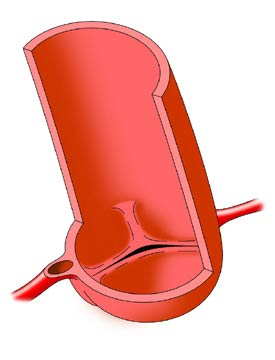Please respond to the question using a single word or phrase:
What is the purpose of understanding the anatomical features of a bicuspid aortic valve?

recognizing potential risks